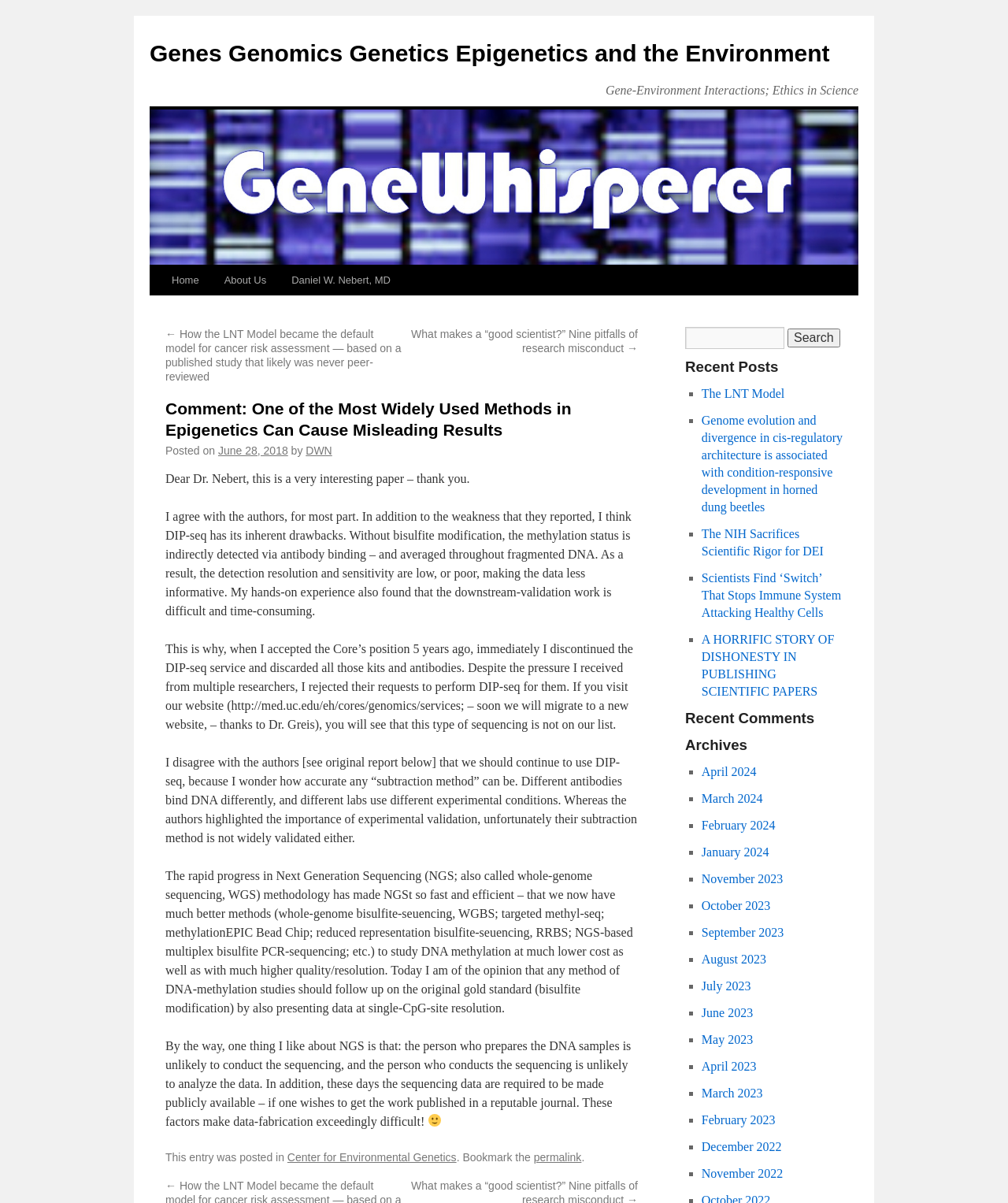Please answer the following question using a single word or phrase: What is the date of the comment?

June 28, 2018